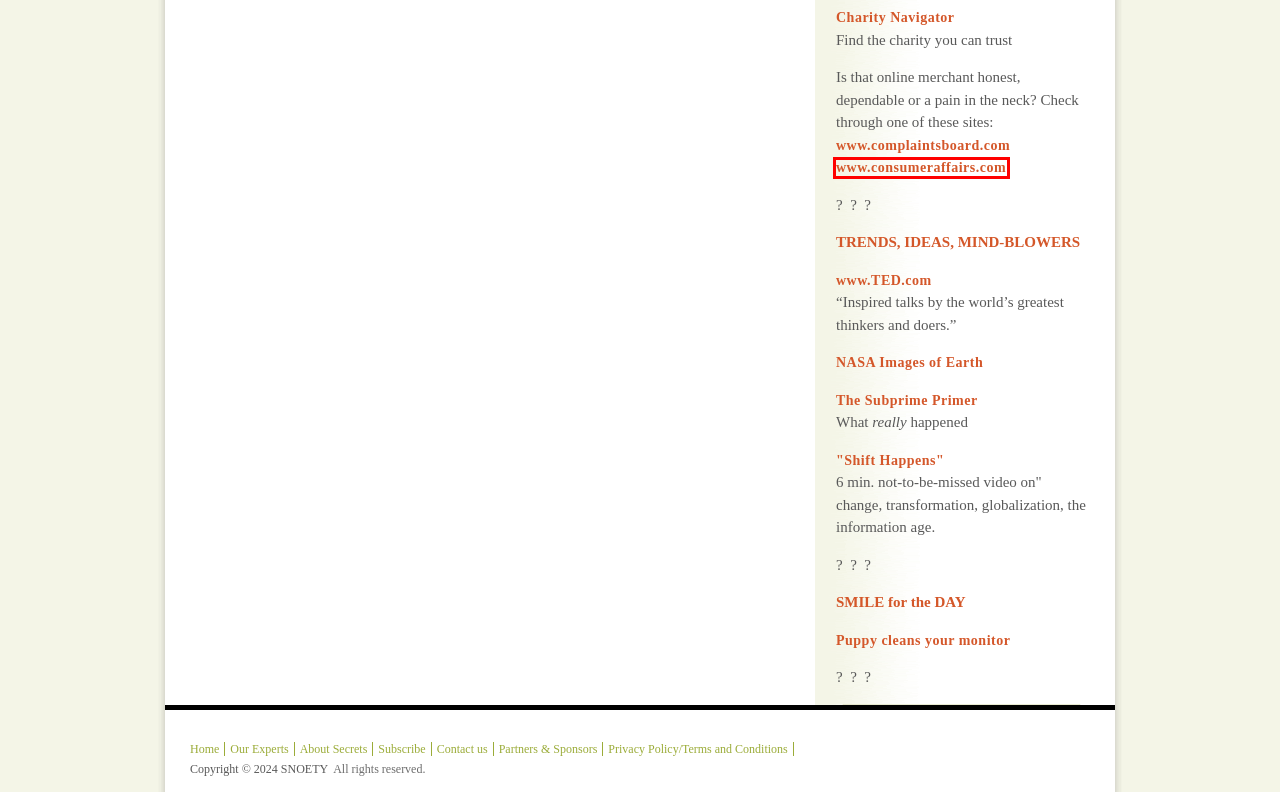You see a screenshot of a webpage with a red bounding box surrounding an element. Pick the webpage description that most accurately represents the new webpage after interacting with the element in the red bounding box. The options are:
A. Food, Fitness & Health – SNOETY
B. Privacy Policy/Terms and Conditions – SNOETY
C. Saving, Spending & Giving – SNOETY
D. Francine on Family – SNOETY
E. Shift Happens | Videos
F. Partners & Sponsors – SNOETY
G. ConsumerAffairs®: Research. Review. Resolve.
H. Contact – SNOETY

G